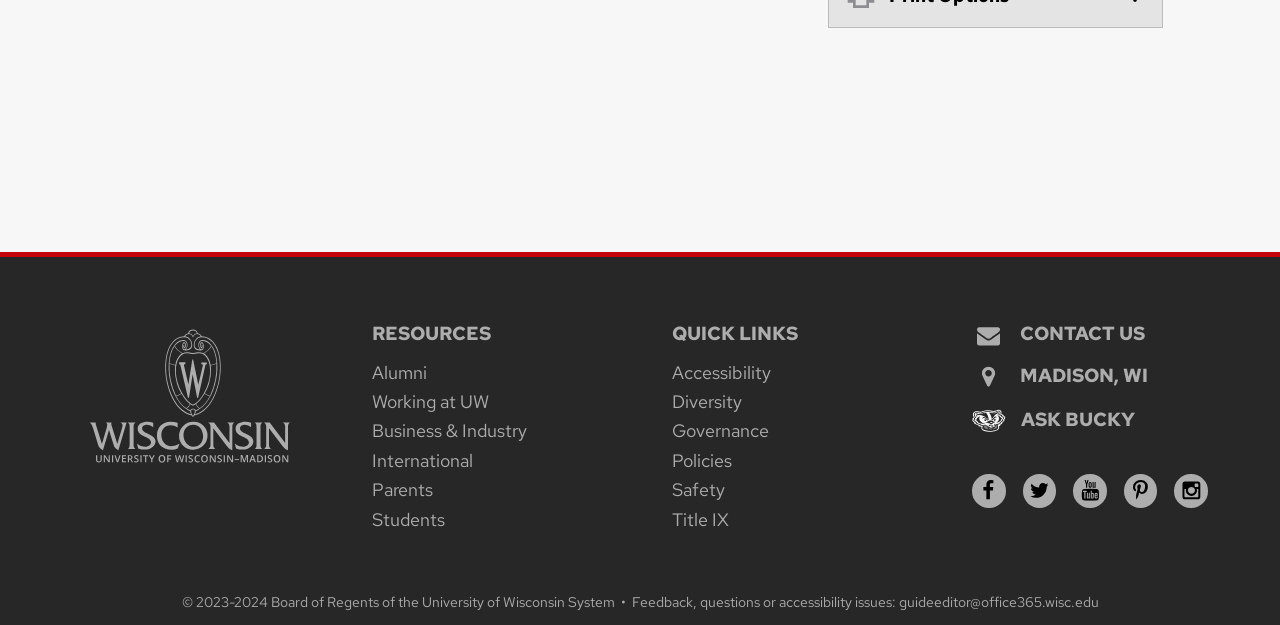Give a concise answer using only one word or phrase for this question:
What is the copyright information for the webpage?

2023-2024 Board of Regents of the University of Wisconsin System